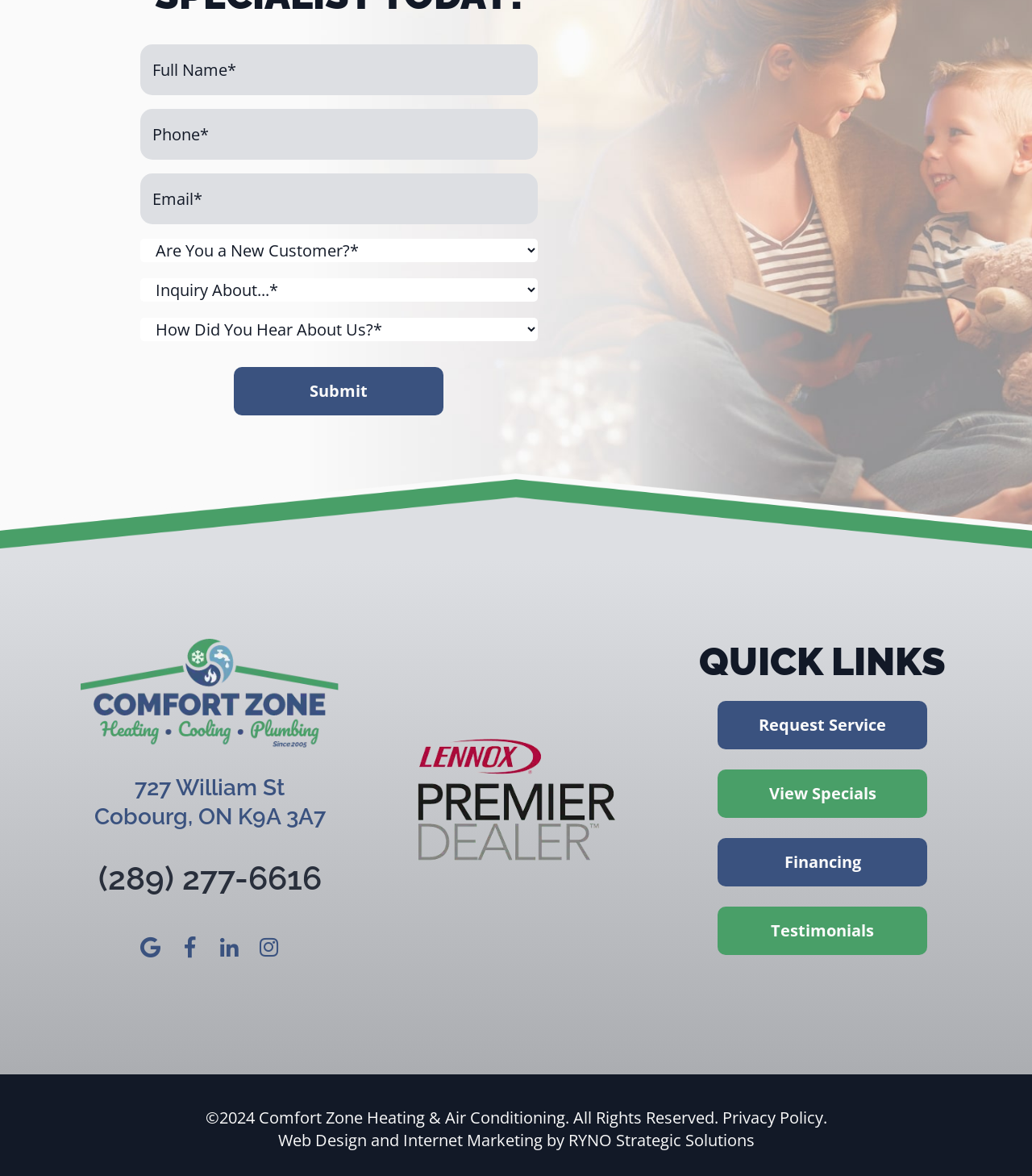Using the provided element description, identify the bounding box coordinates as (top-left x, top-left y, bottom-right x, bottom-right y). Ensure all values are between 0 and 1. Description: value="Submit"

[0.227, 0.312, 0.43, 0.353]